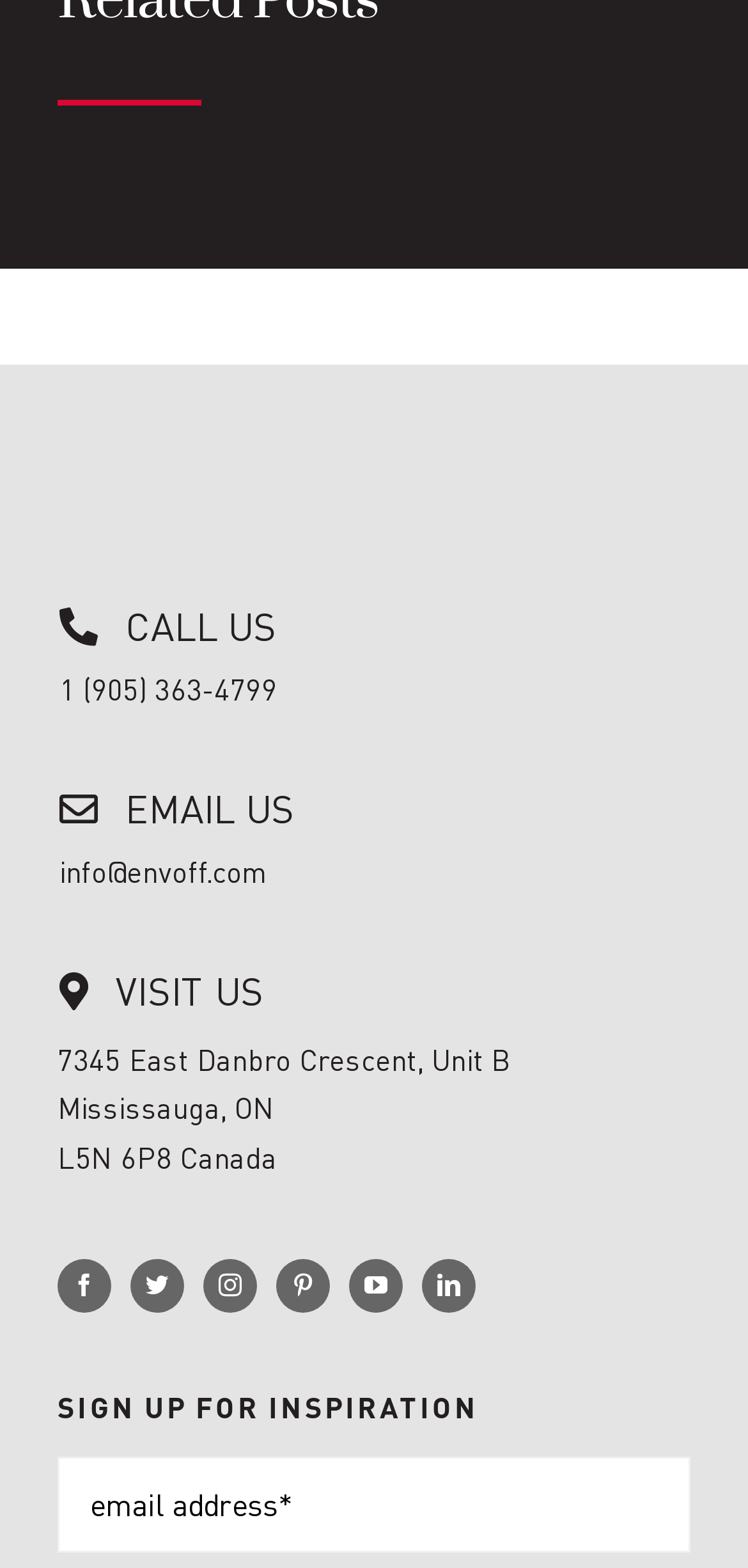Determine the bounding box coordinates of the UI element described by: "aria-label="facebook" title="Facebook"".

[0.077, 0.803, 0.149, 0.838]